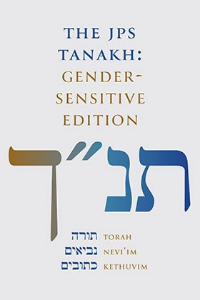What is the title of the book?
Please give a well-detailed answer to the question.

The title of the book is prominently displayed at the top of the cover, with 'THE JPS TANAKH' in bold font, indicating that the title of the book is 'The JPS Tanakh'.